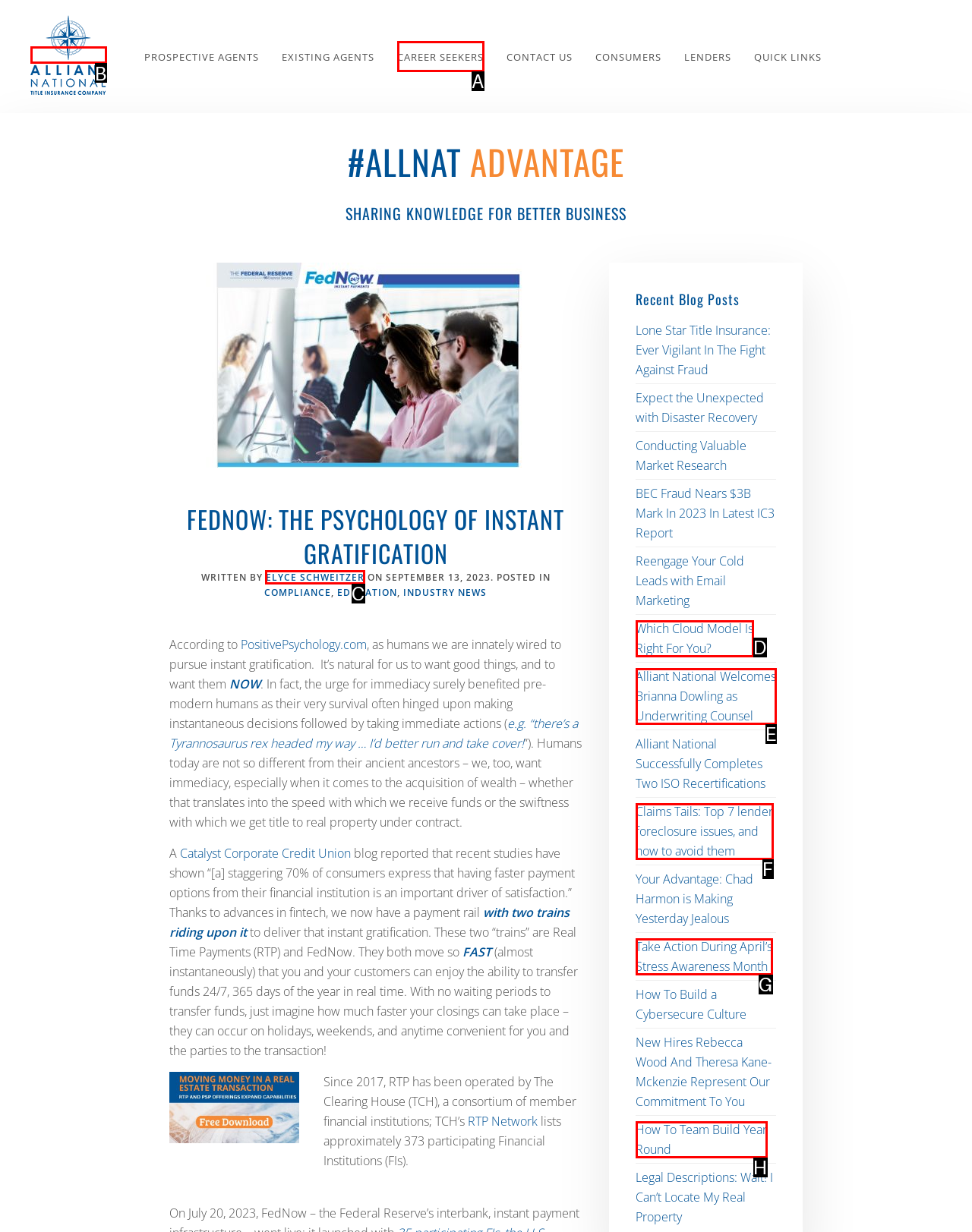Look at the highlighted elements in the screenshot and tell me which letter corresponds to the task: Click the 'ELYCE SCHWEITZER' link.

C